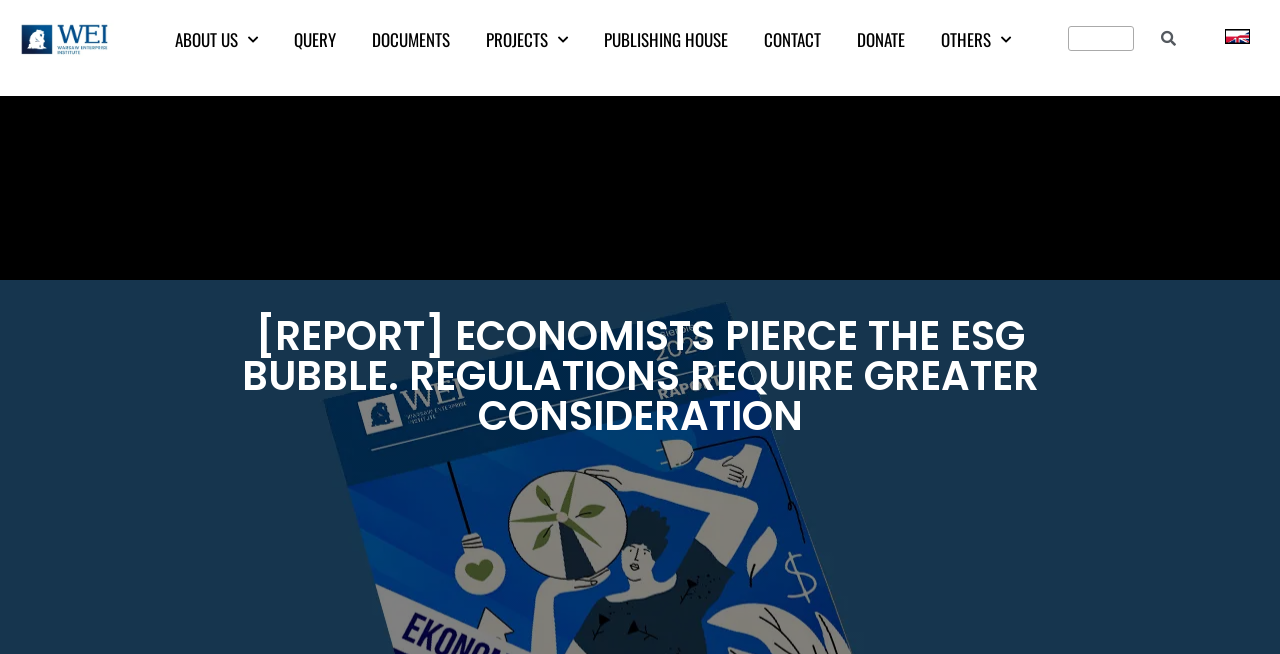Determine the bounding box coordinates for the area that should be clicked to carry out the following instruction: "go to about us page".

[0.123, 0.026, 0.216, 0.096]